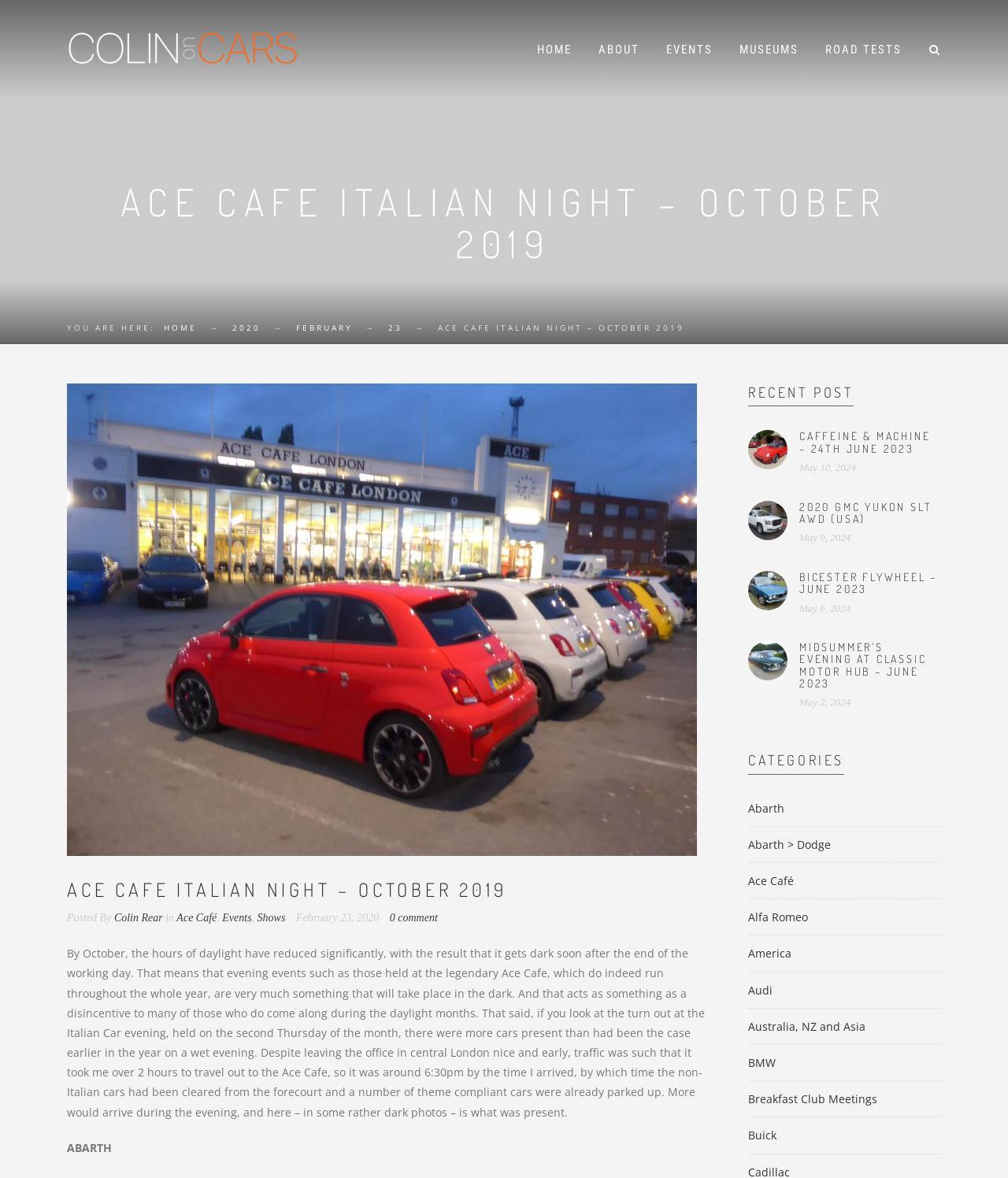Provide the bounding box coordinates, formatted as (top-left x, top-left y, bottom-right x, bottom-right y), with all values being floating point numbers between 0 and 1. Identify the bounding box of the UI element that matches the description: Ace Café

[0.175, 0.774, 0.215, 0.784]